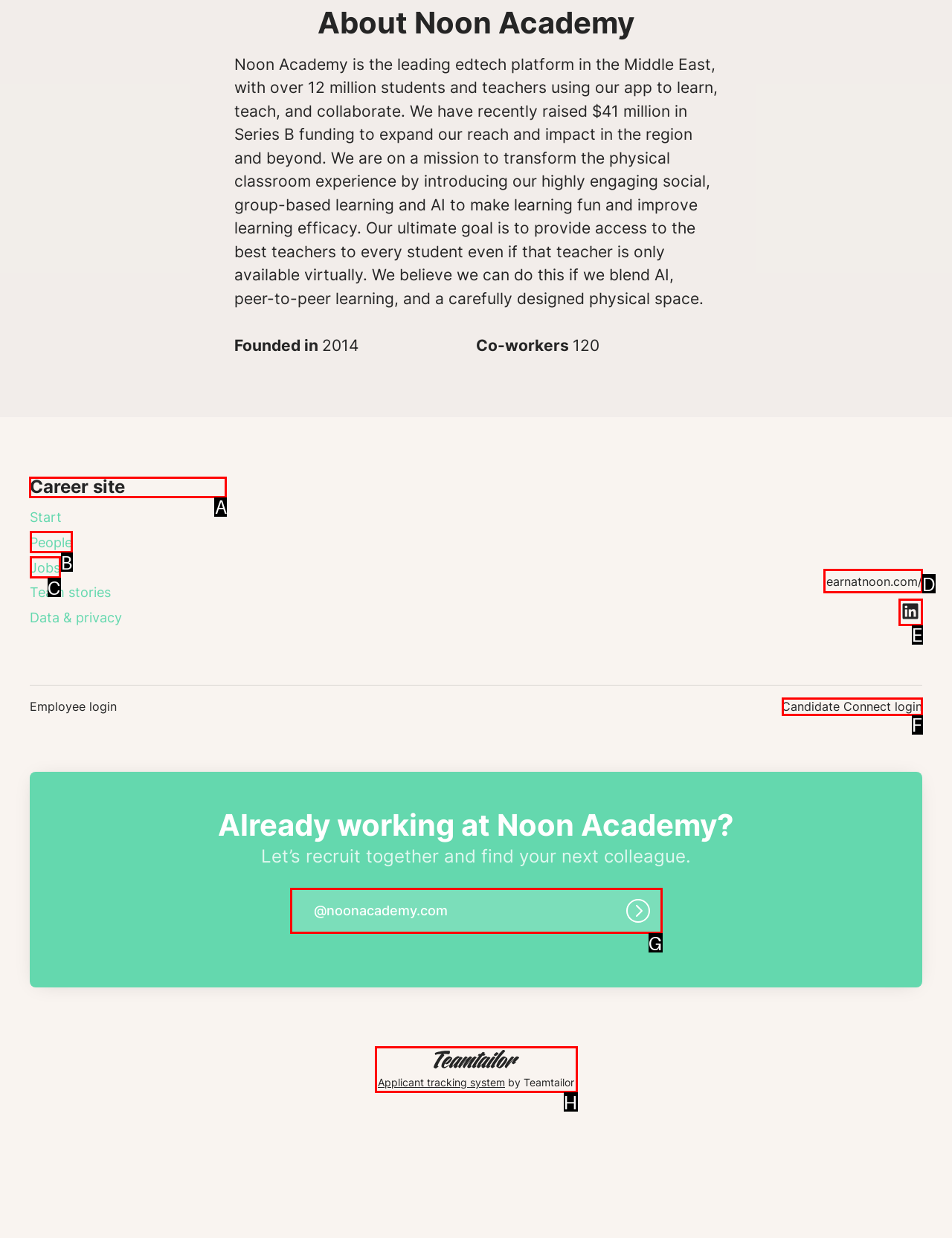Tell me which UI element to click to fulfill the given task: Visit the career site. Respond with the letter of the correct option directly.

A